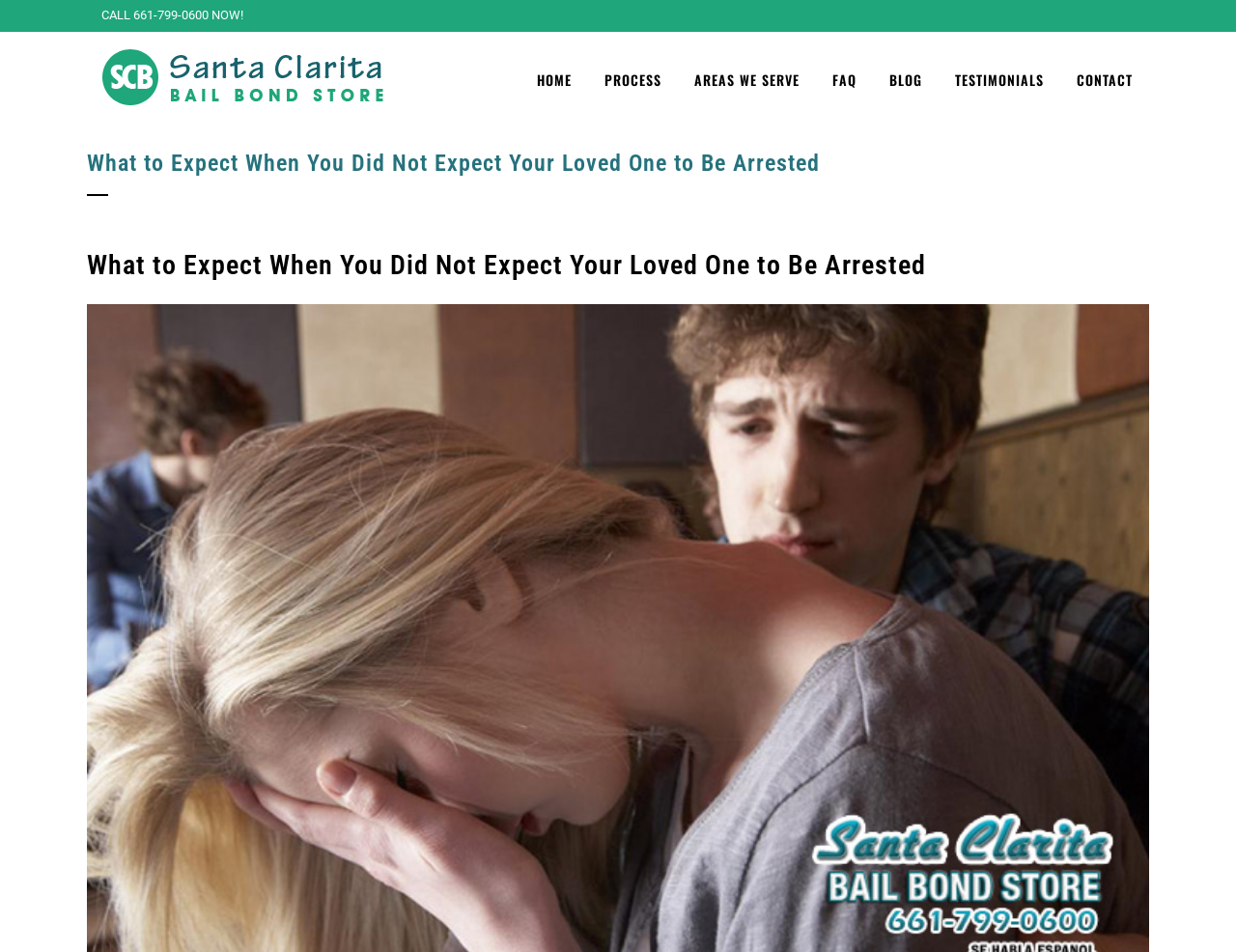Describe all the visual and textual components of the webpage comprehensively.

The webpage appears to be a informational page about a bail bond service, specifically discussing what to expect when a loved one is arrested. 

At the top left of the page, there is a logo, repeated five times, and a call-to-action button with the phone number "661-799-0600 NOW!" next to it. 

Below the logo and call-to-action button, there is a navigation menu with seven links: "HOME", "PROCESS", "AREAS WE SERVE", "FAQ", "BLOG", "TESTIMONIALS", and "CONTACT", which are aligned horizontally across the top of the page.

The main content of the page is divided into two sections, both with the same heading "What to Expect When You Did Not Expect Your Loved One to Be Arrested". The first section is located below the navigation menu, and the second section is below the first one. 

The page does not have any images other than the repeated logo at the top.